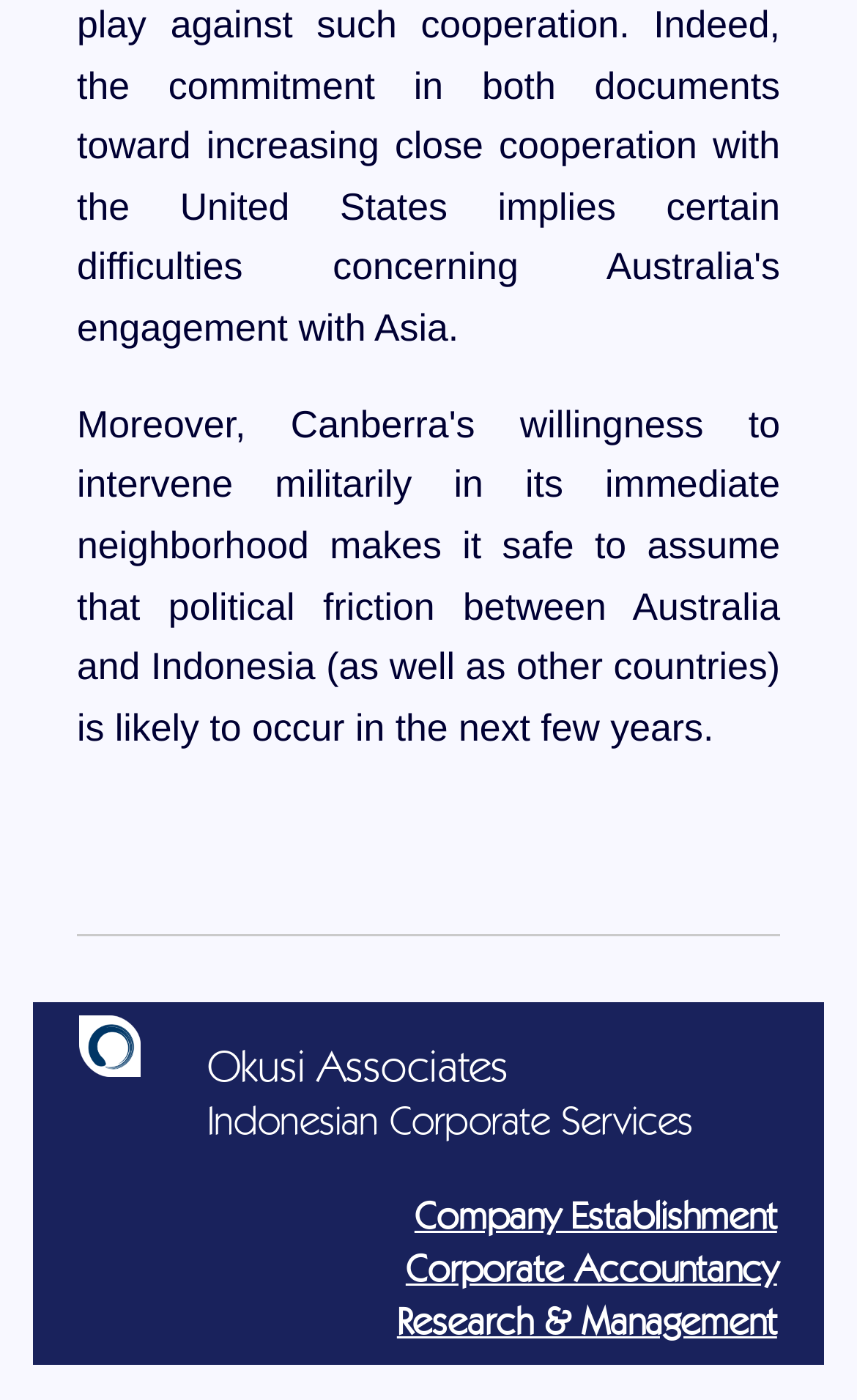Extract the bounding box coordinates of the UI element described: "Okusi Associates Indonesian Corporate Services". Provide the coordinates in the format [left, top, right, bottom] with values ranging from 0 to 1.

[0.242, 0.743, 0.907, 0.822]